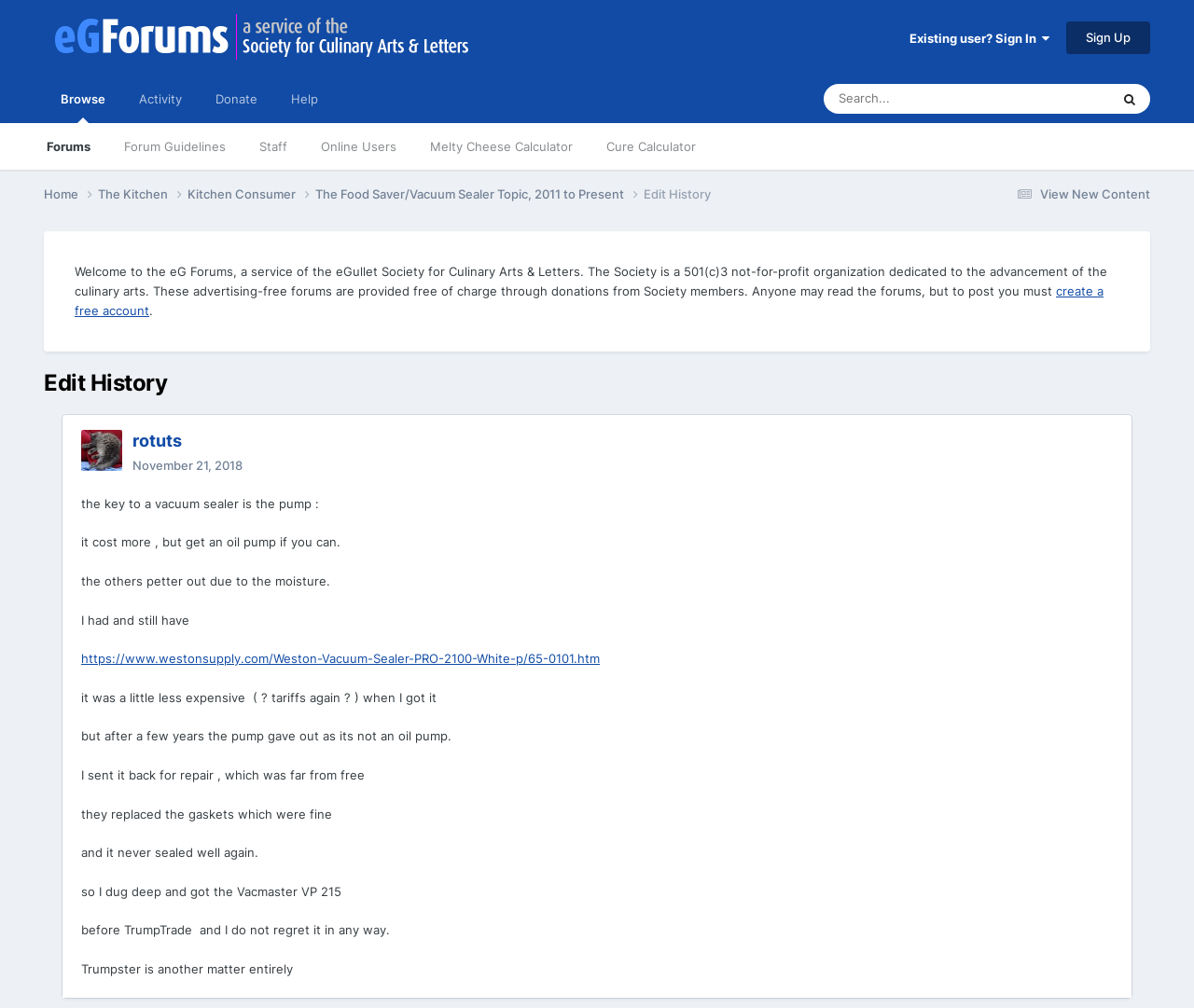Provide the bounding box coordinates, formatted as (top-left x, top-left y, bottom-right x, bottom-right y), with all values being floating point numbers between 0 and 1. Identify the bounding box of the UI element that matches the description: KAKEN研究者をさがす

None